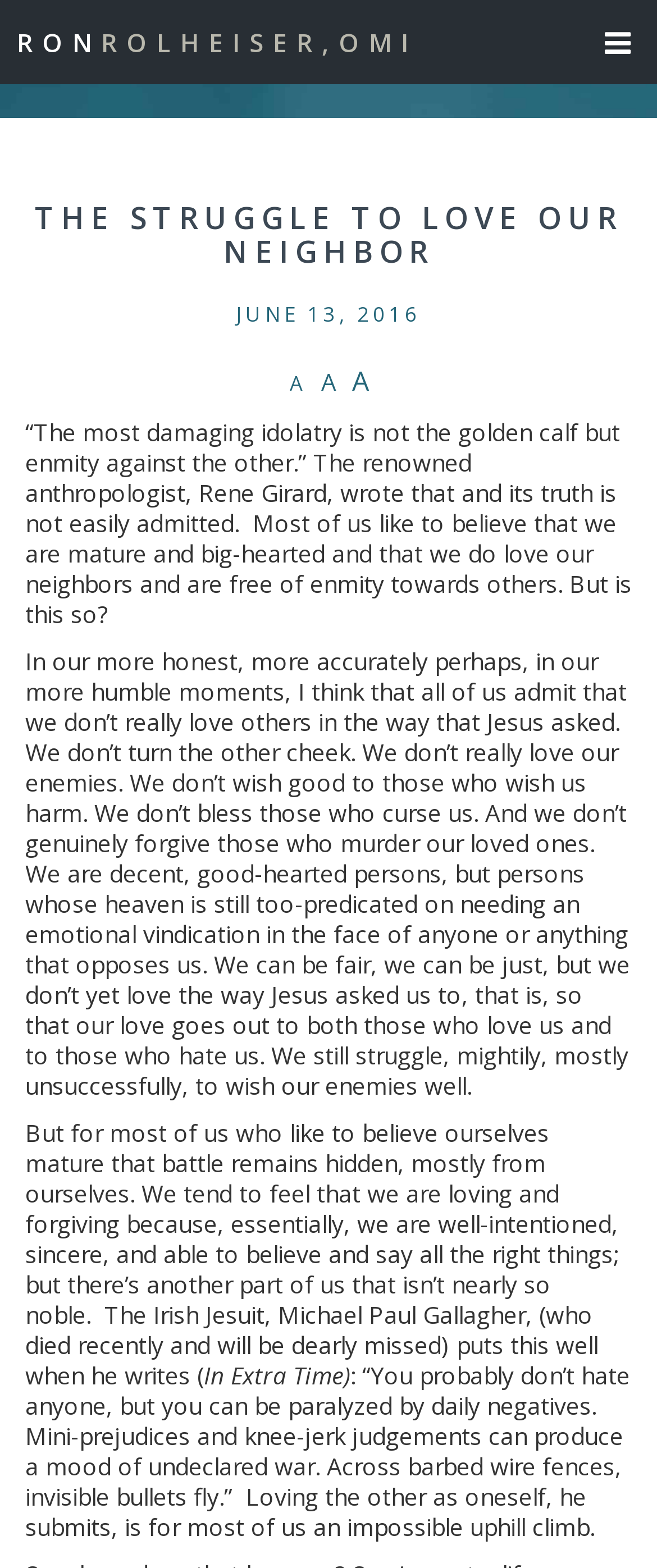Generate a comprehensive description of the webpage.

The webpage appears to be an article or blog post titled "The Struggle to Love Our Neighbor" by Fr. Ron Rolheiser, OMI. At the top right corner, there is a small icon represented by a Unicode character '\uf0c9', and next to it, the author's name "RONROLHEISER,OMI" is displayed. 

Below the title, there is a heading that spans almost the entire width of the page, which is "THE STRUGGLE TO LOVE OUR NEIGHBOR". Underneath the heading, the date "JUNE 13, 2016" is shown, followed by three consecutive links labeled "A", which are likely font size adjustment options.

The main content of the article starts with a quote from anthropologist Rene Girard, which is "“The most damaging idolatry is not the golden calf but enmity against the other.” The renowned anthropologist, Rene Girard, wrote that and its truth is not easily admitted." This quote is followed by a series of paragraphs discussing the struggle to love one's neighbor, citing examples from Jesus' teachings and quotes from other authors, including Michael Paul Gallagher. The text is divided into four main paragraphs, with the last one citing a passage from Gallagher's book "In Extra Time".